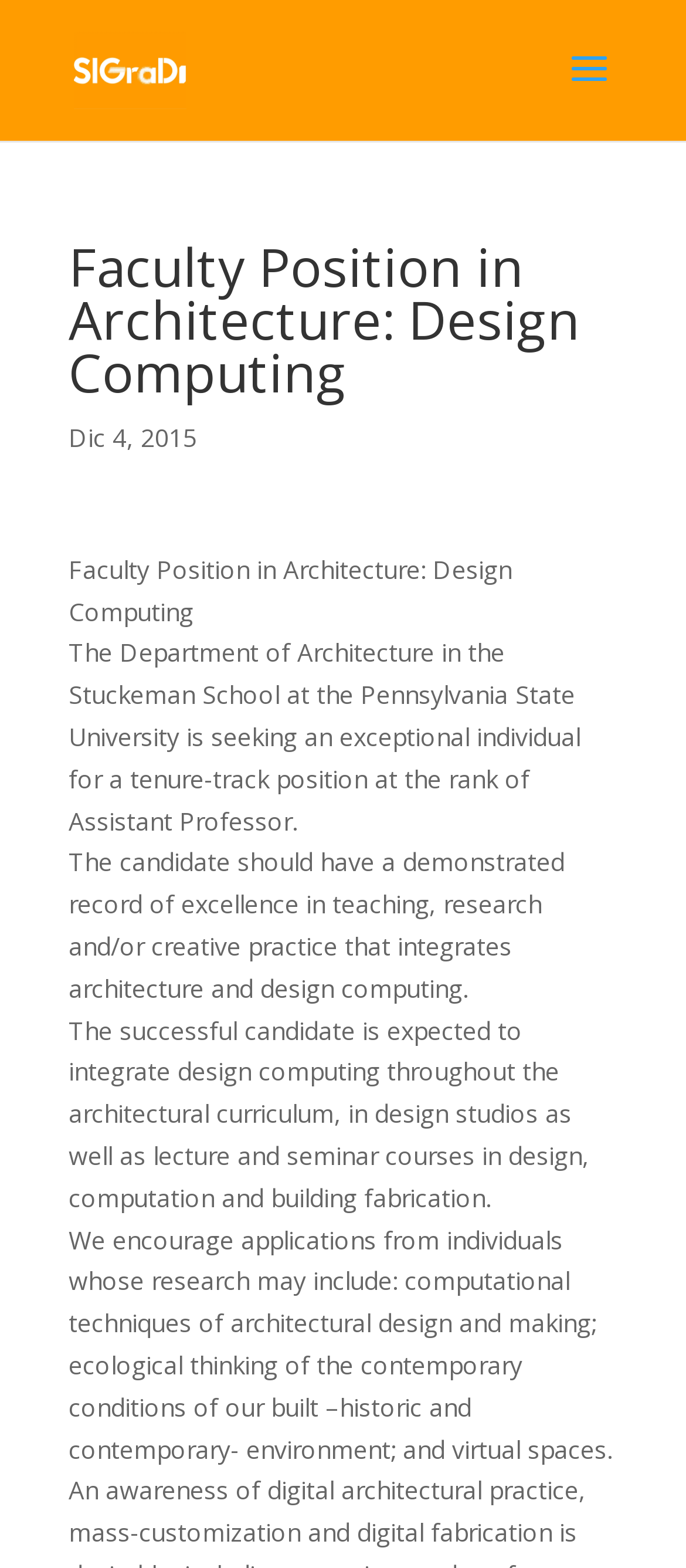Respond with a single word or short phrase to the following question: 
What should the candidate integrate into the architectural curriculum?

design computing